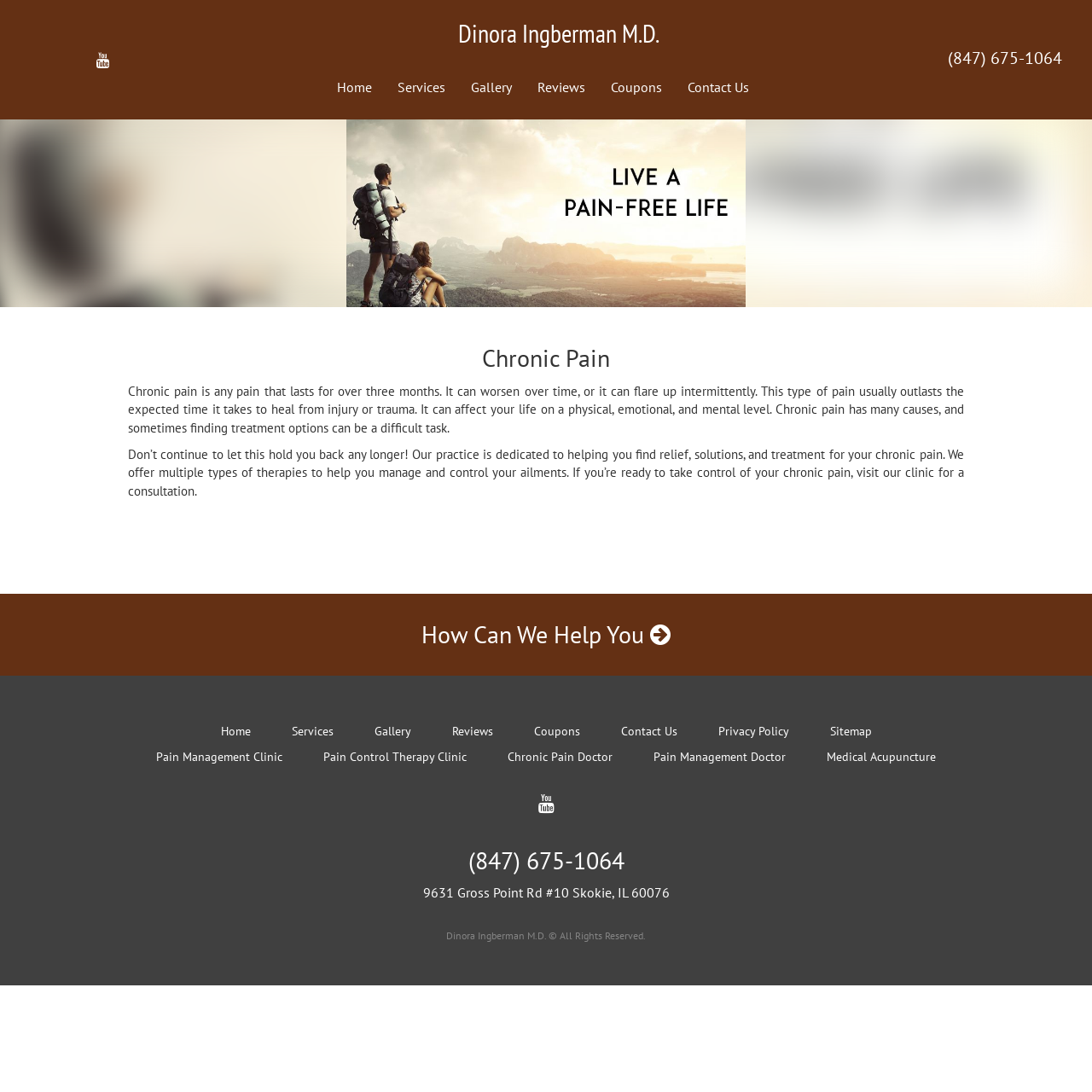From the given element description: "How Can We Help You", find the bounding box for the UI element. Provide the coordinates as four float numbers between 0 and 1, in the order [left, top, right, bottom].

[0.386, 0.567, 0.614, 0.596]